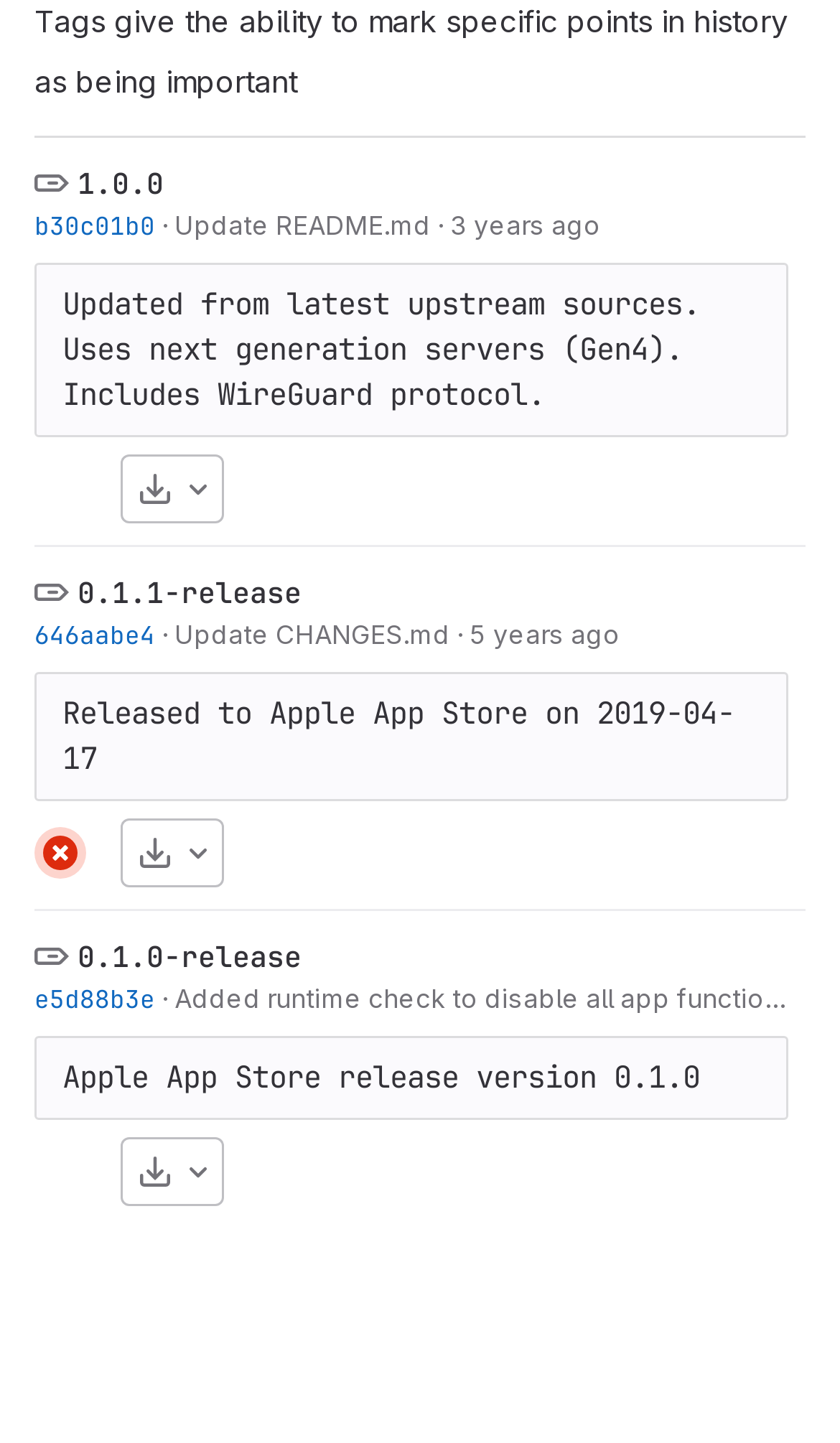Identify the bounding box coordinates for the UI element described as: "646aabe4". The coordinates should be provided as four floats between 0 and 1: [left, top, right, bottom].

[0.041, 0.428, 0.185, 0.451]